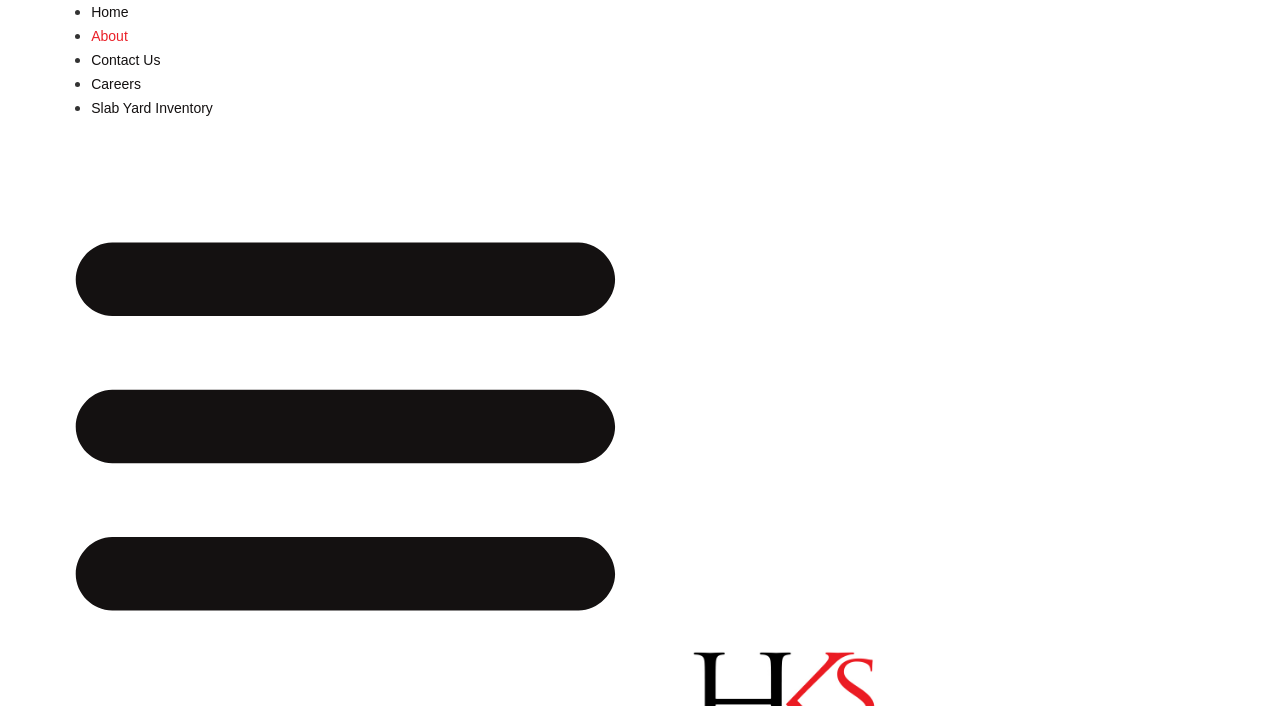How many list markers are there?
Refer to the image and give a detailed response to the question.

I counted the number of list markers (•) in the navigation menu, which are five, corresponding to each of the navigation links.